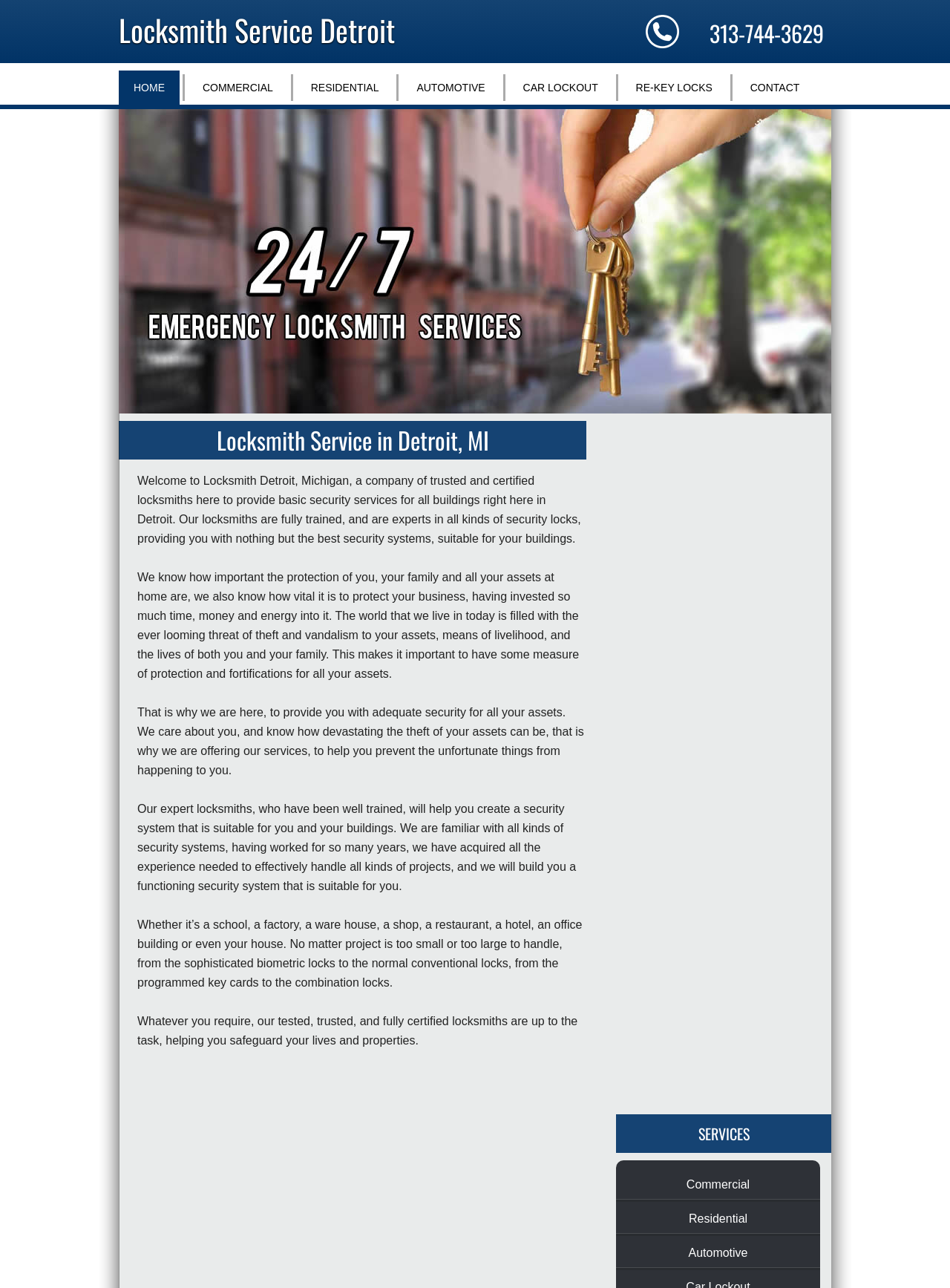What is the purpose of the company?
Based on the screenshot, provide your answer in one word or phrase.

To provide security services